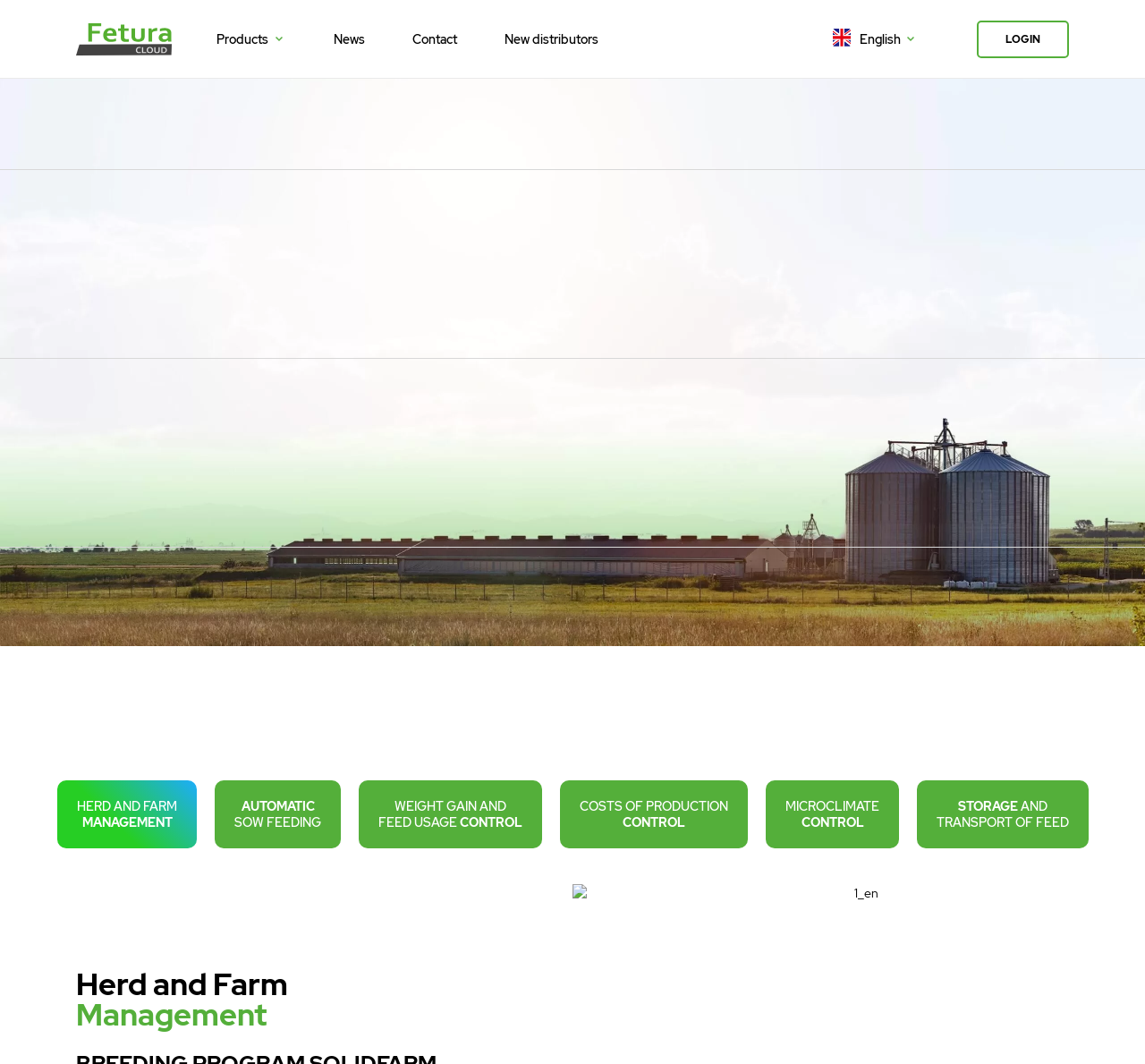Please find the bounding box coordinates in the format (top-left x, top-left y, bottom-right x, bottom-right y) for the given element description. Ensure the coordinates are floating point numbers between 0 and 1. Description: DISCOVER FEATURES OF THE SYSTEM

[0.389, 0.716, 0.611, 0.751]